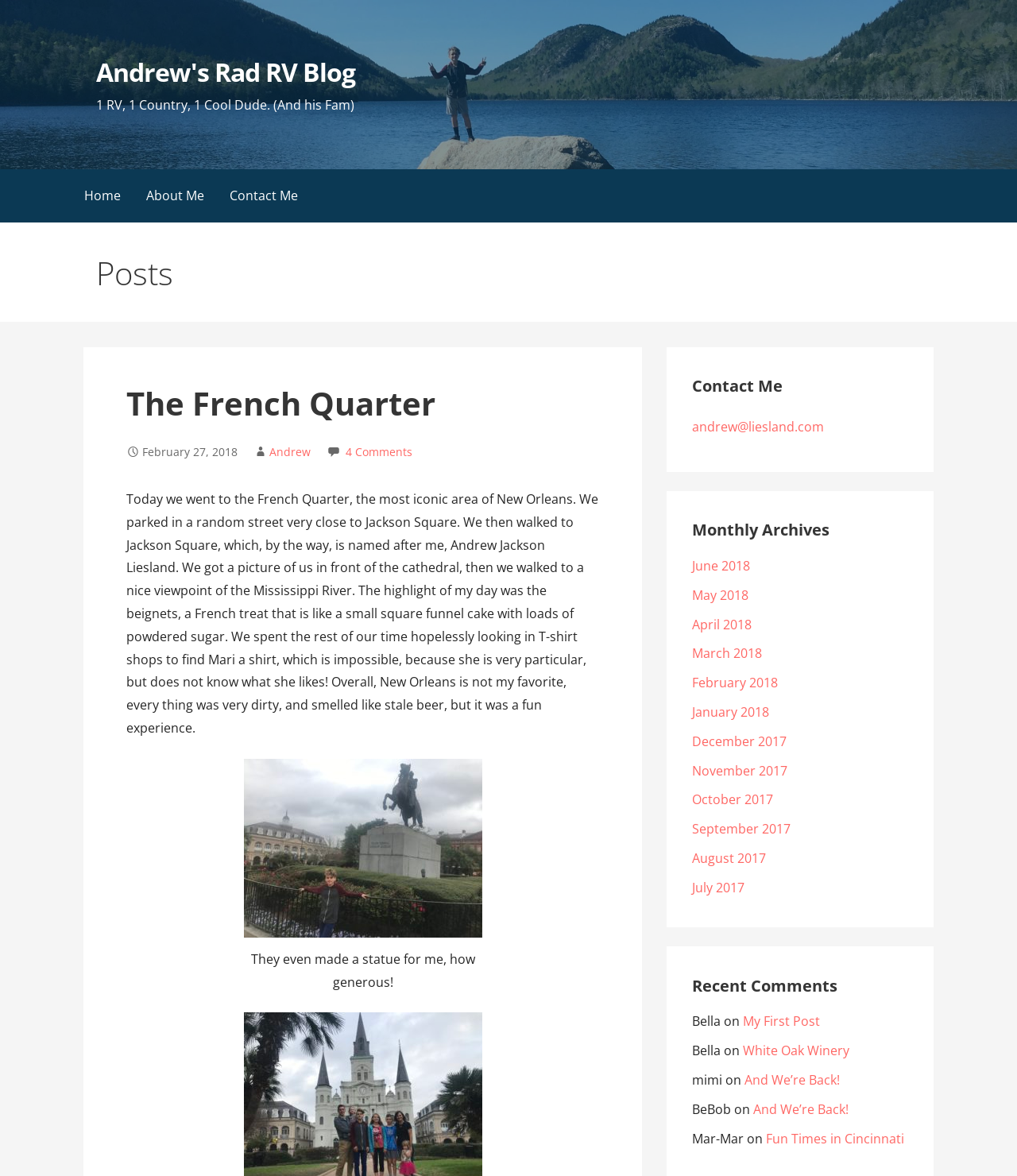Locate the bounding box coordinates of the element to click to perform the following action: 'View project information'. The coordinates should be given as four float values between 0 and 1, in the form of [left, top, right, bottom].

None